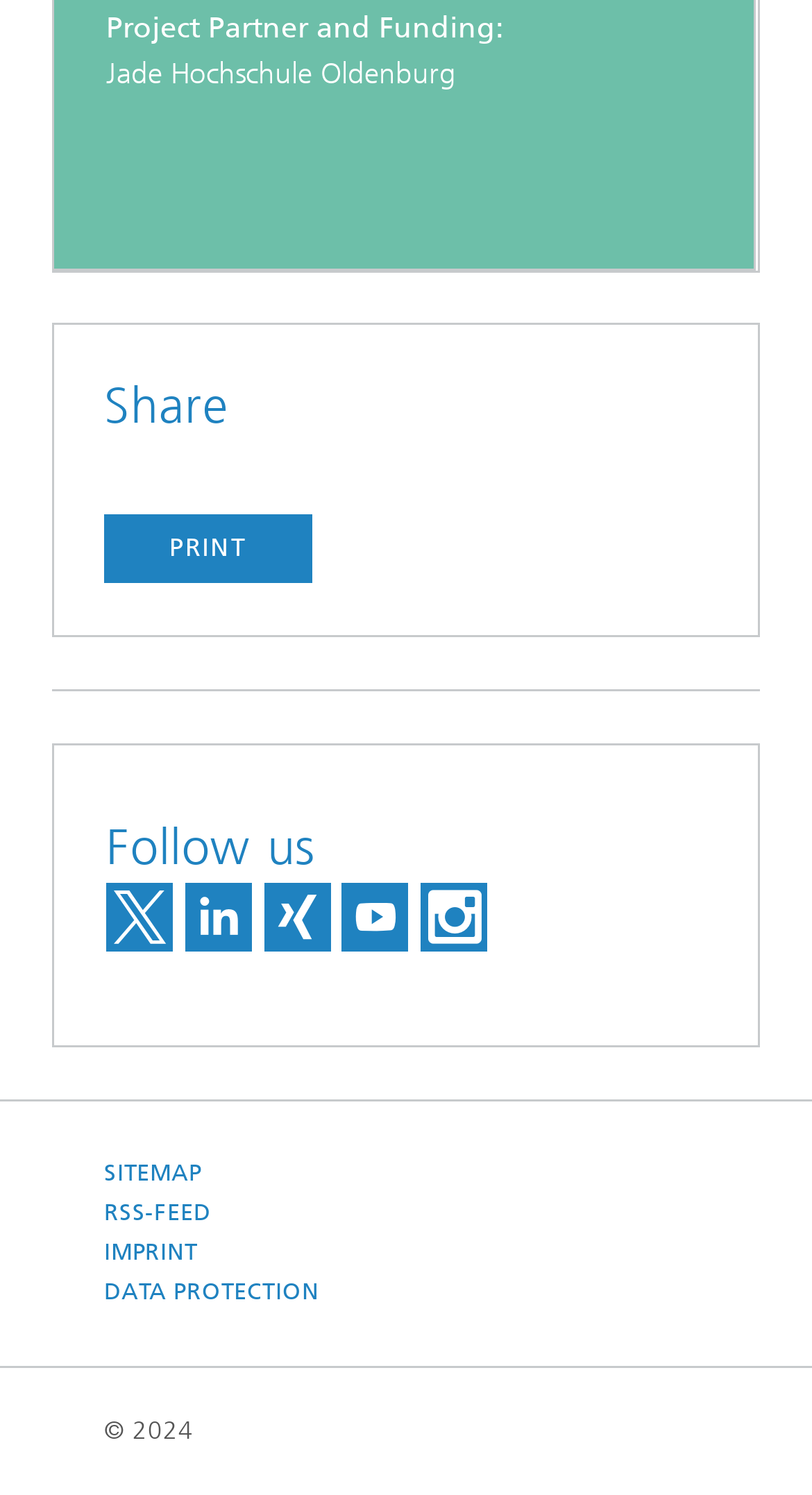Please determine the bounding box coordinates for the UI element described as: "title="Visit us on Instagram"".

[0.518, 0.59, 0.6, 0.636]